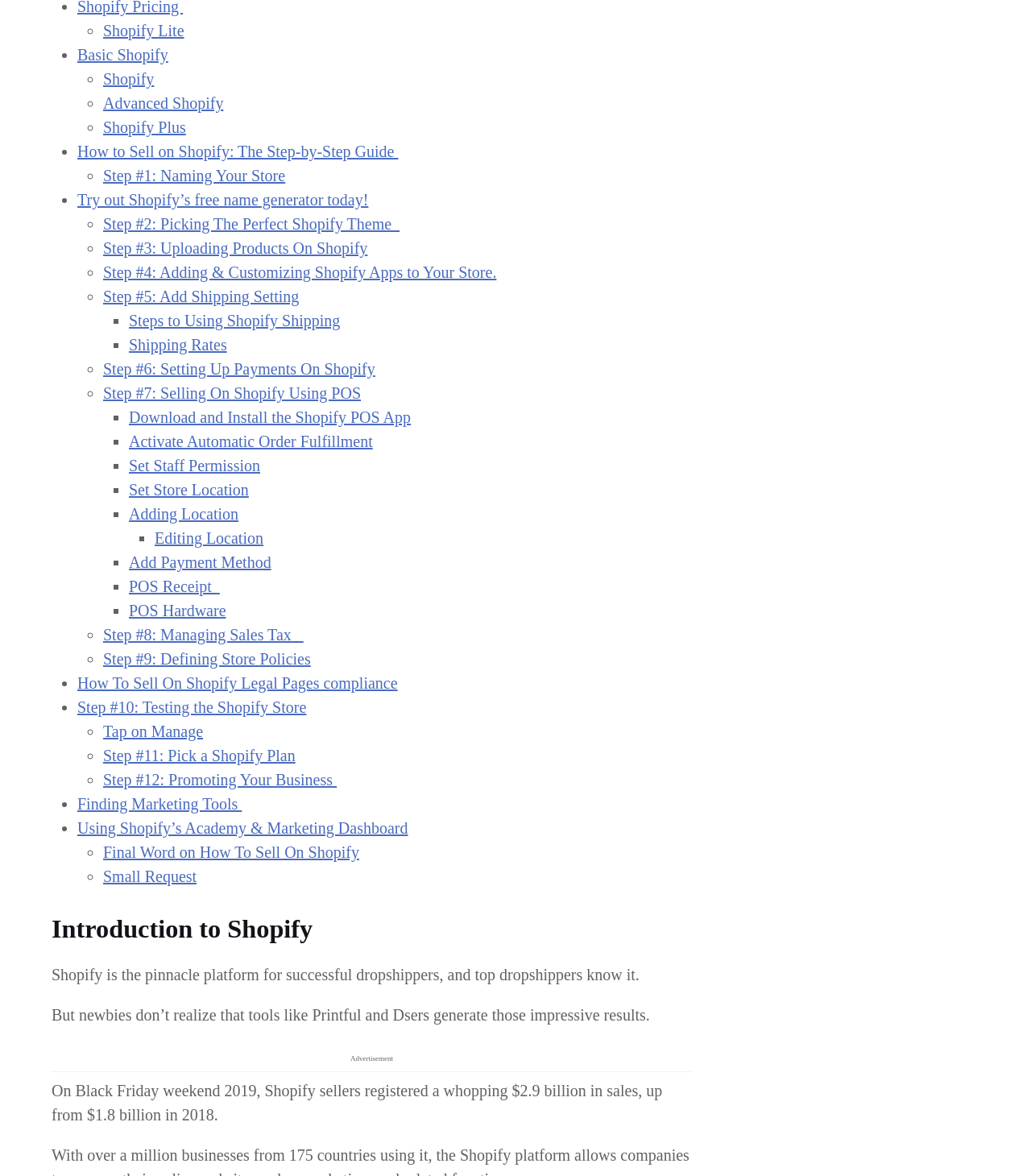Please identify the bounding box coordinates of the element's region that needs to be clicked to fulfill the following instruction: "Read 'How to Sell on Shopify: The Step-by-Step Guide'". The bounding box coordinates should consist of four float numbers between 0 and 1, i.e., [left, top, right, bottom].

[0.075, 0.121, 0.386, 0.136]